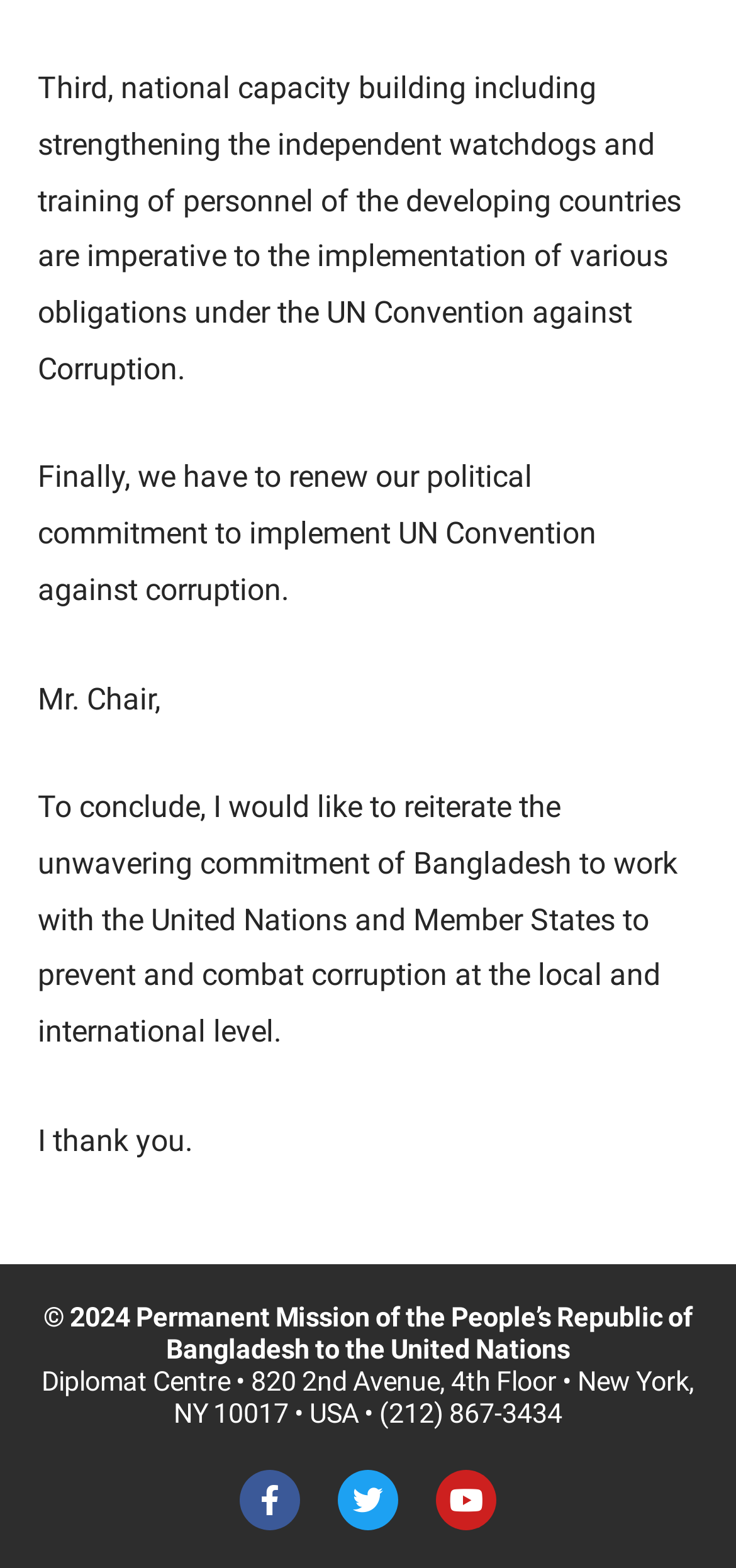How can someone contact the Permanent Mission of Bangladesh?
Use the image to give a comprehensive and detailed response to the question.

The contact information of the Permanent Mission of Bangladesh can be found in the link element with the text '(212) 867-3434', which provides the phone number to reach the mission.